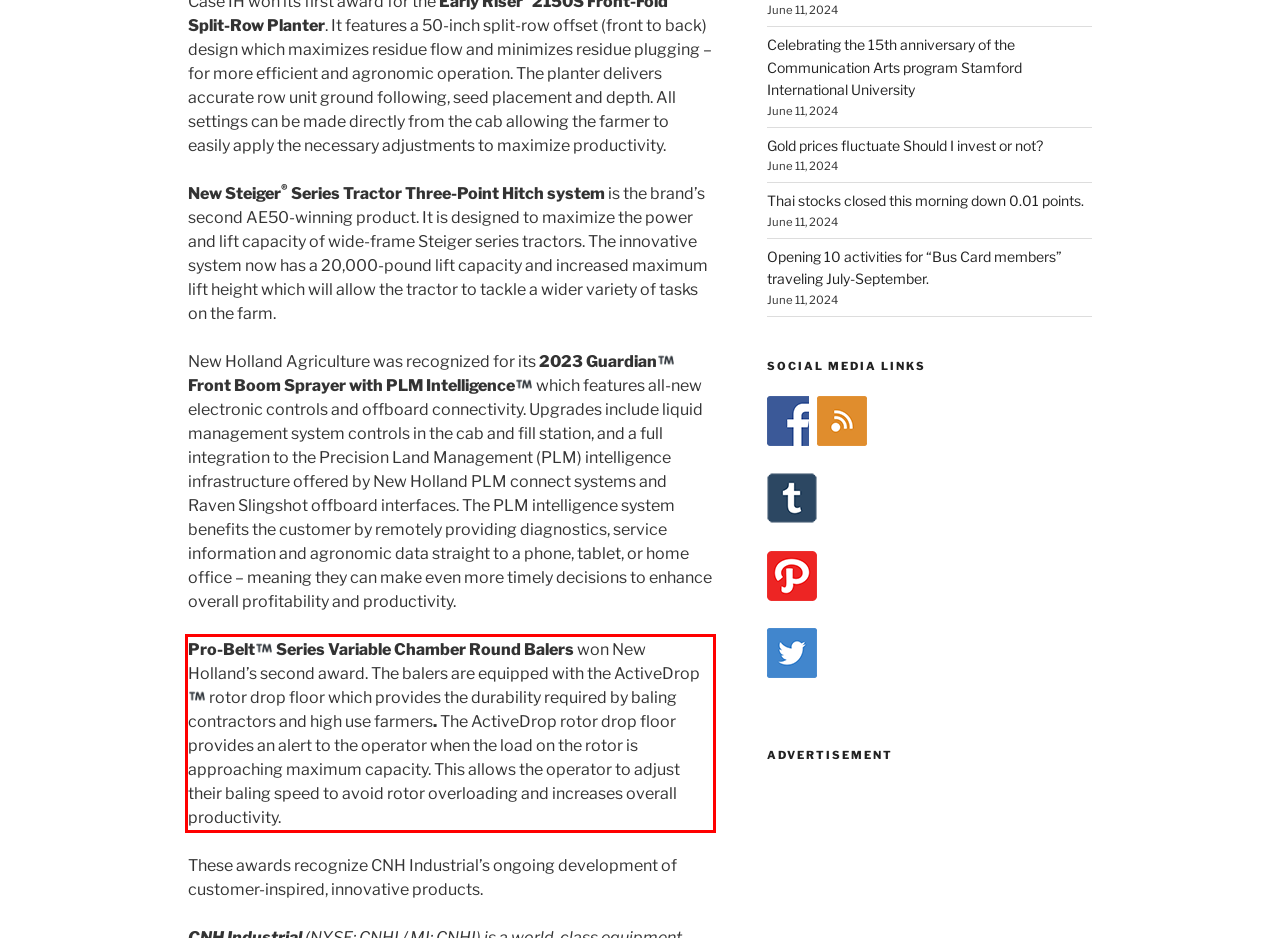Review the screenshot of the webpage and recognize the text inside the red rectangle bounding box. Provide the extracted text content.

Pro-Belt Series Variable Chamber Round Balers won New Holland’s second award. The balers are equipped with the ActiveDrop rotor drop floor which provides the durability required by baling contractors and high use farmers. The ActiveDrop rotor drop floor provides an alert to the operator when the load on the rotor is approaching maximum capacity. This allows the operator to adjust their baling speed to avoid rotor overloading and increases overall productivity.